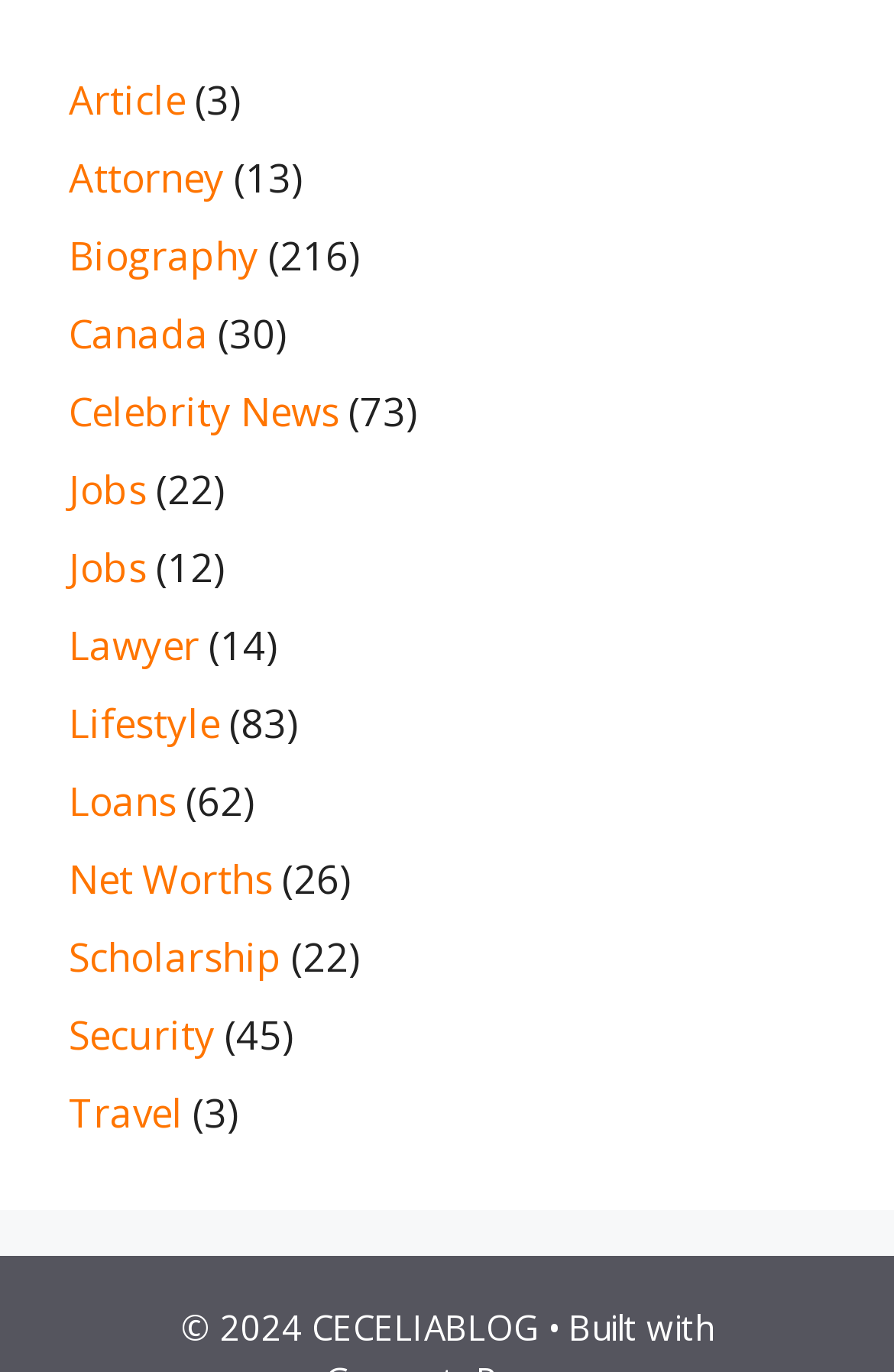Respond with a single word or phrase:
What is the category of 'Article'?

News